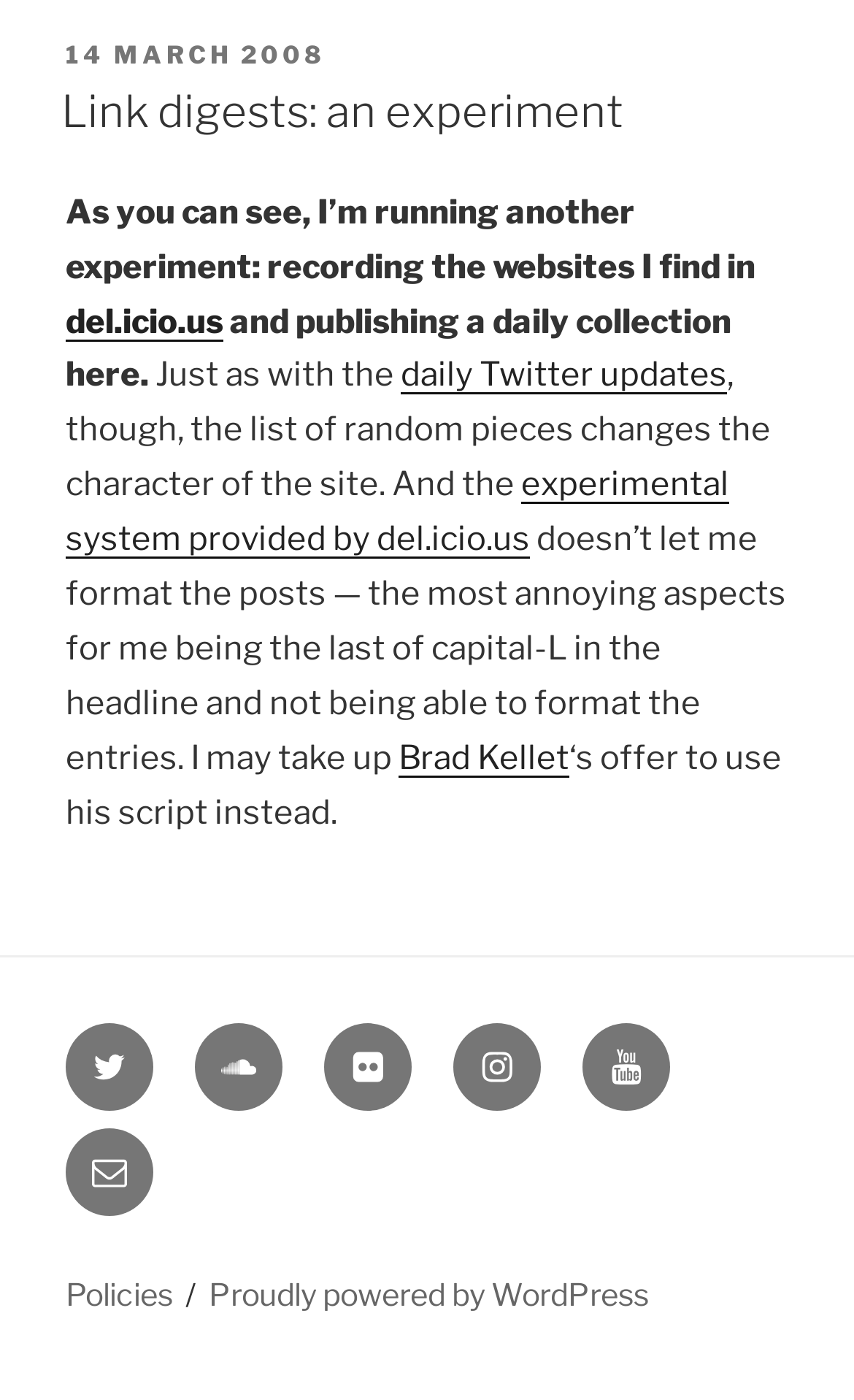Can you find the bounding box coordinates for the element that needs to be clicked to execute this instruction: "Check the 'Link digests: an experiment' article"? The coordinates should be given as four float numbers between 0 and 1, i.e., [left, top, right, bottom].

[0.077, 0.058, 0.923, 0.101]